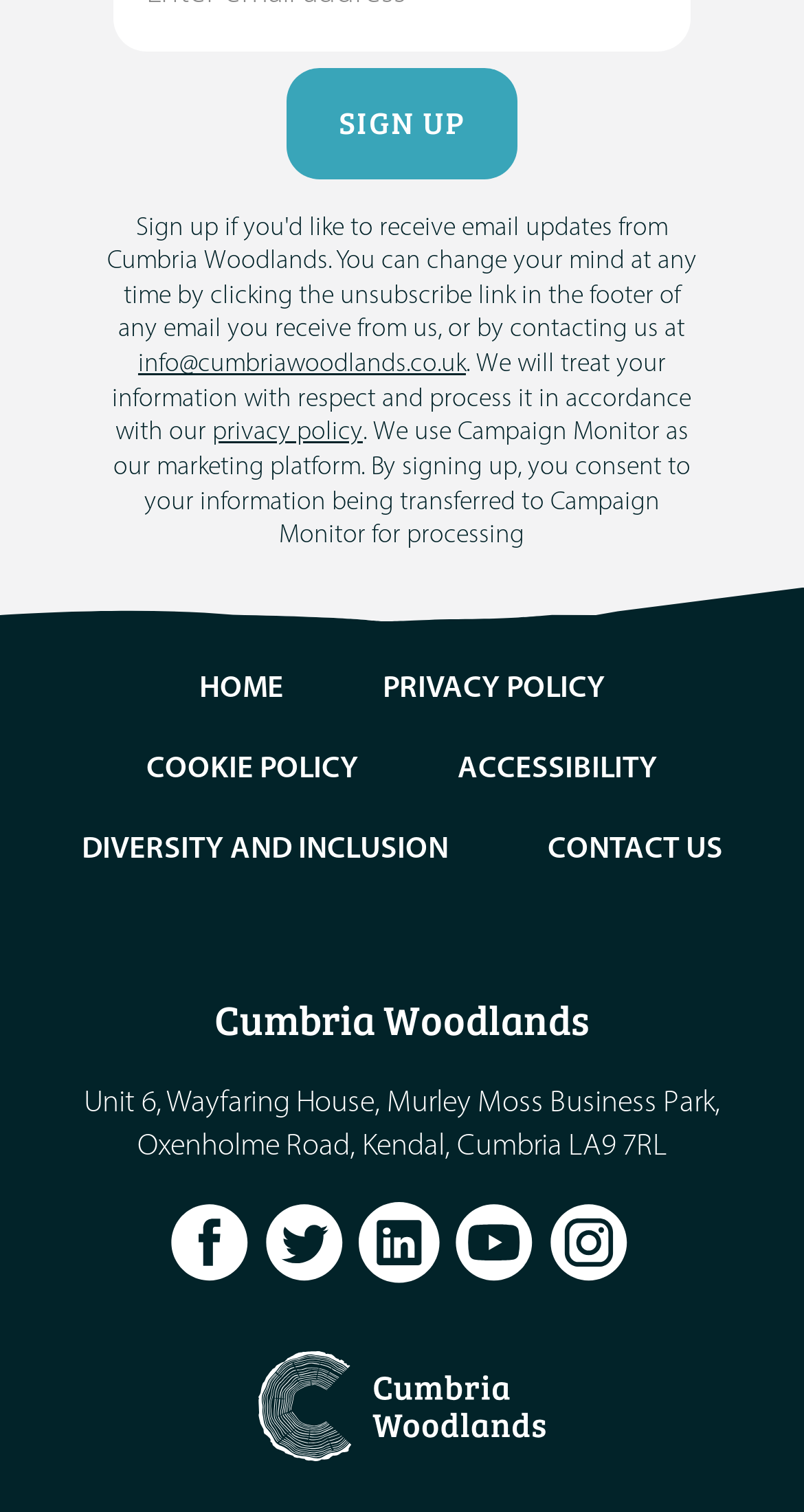Determine the bounding box for the HTML element described here: "Follow us on Facebook". The coordinates should be given as [left, top, right, bottom] with each number being a float between 0 and 1.

[0.21, 0.795, 0.313, 0.849]